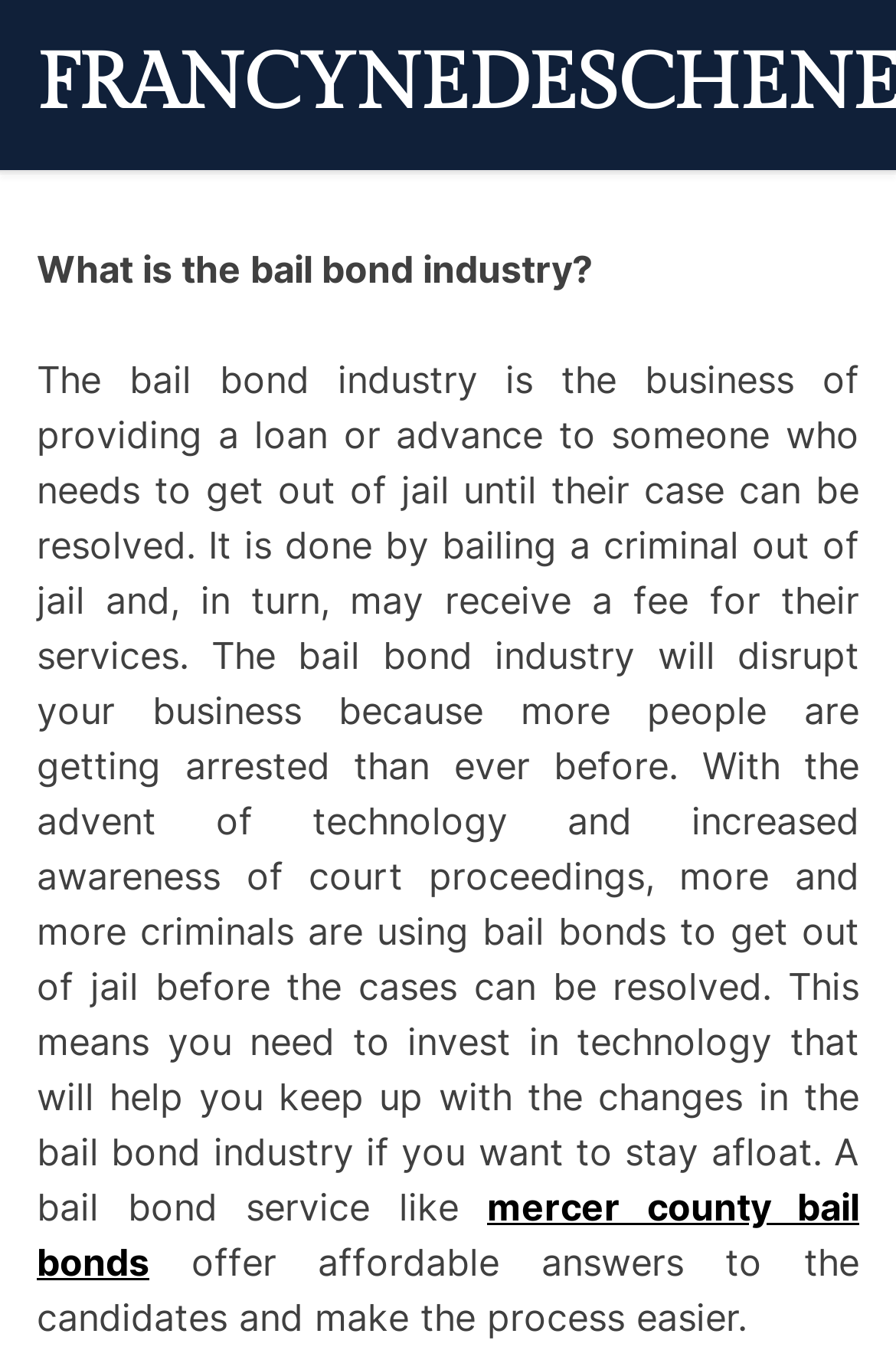Provide the bounding box coordinates of the HTML element this sentence describes: "mercer county bail bonds". The bounding box coordinates consist of four float numbers between 0 and 1, i.e., [left, top, right, bottom].

[0.041, 0.877, 0.959, 0.952]